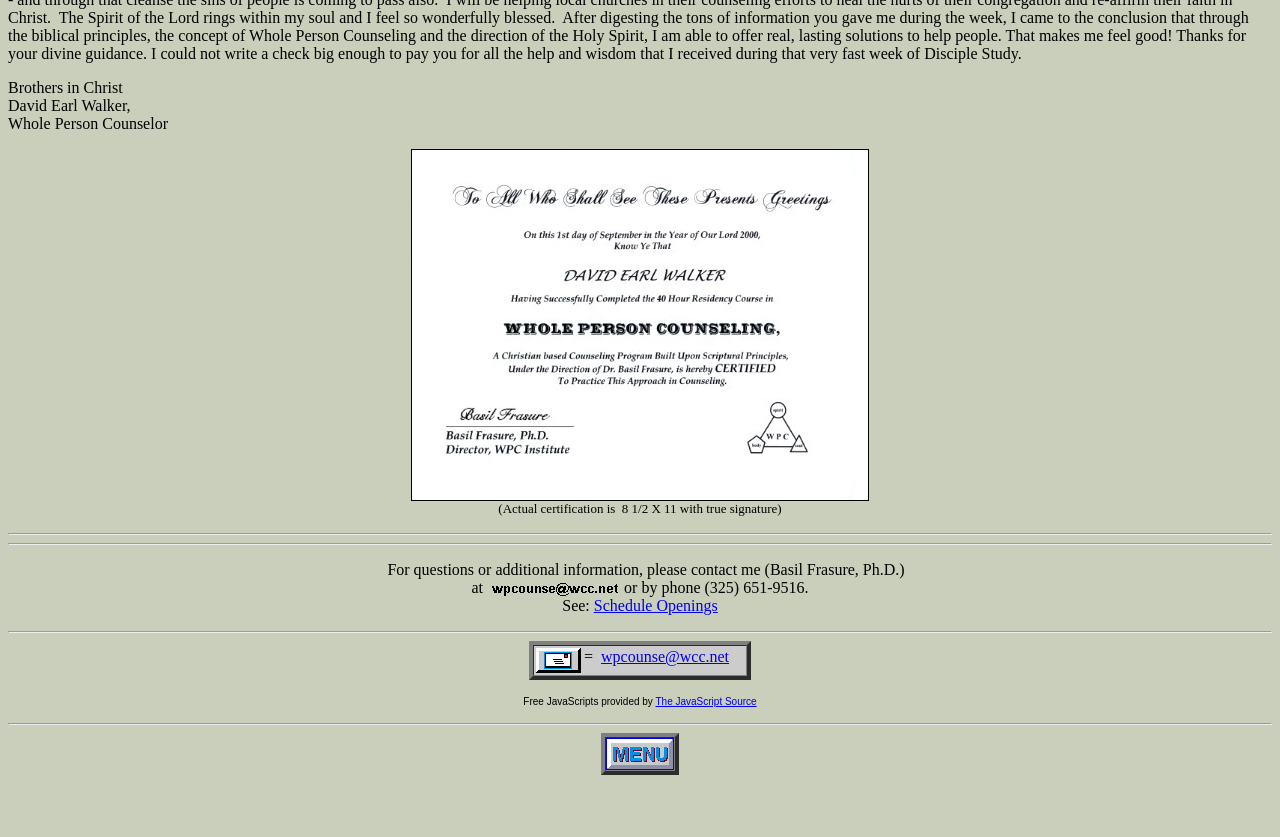Provide a one-word or short-phrase response to the question:
What is the email address of the whole person counselor?

wpcounse@wcc.net